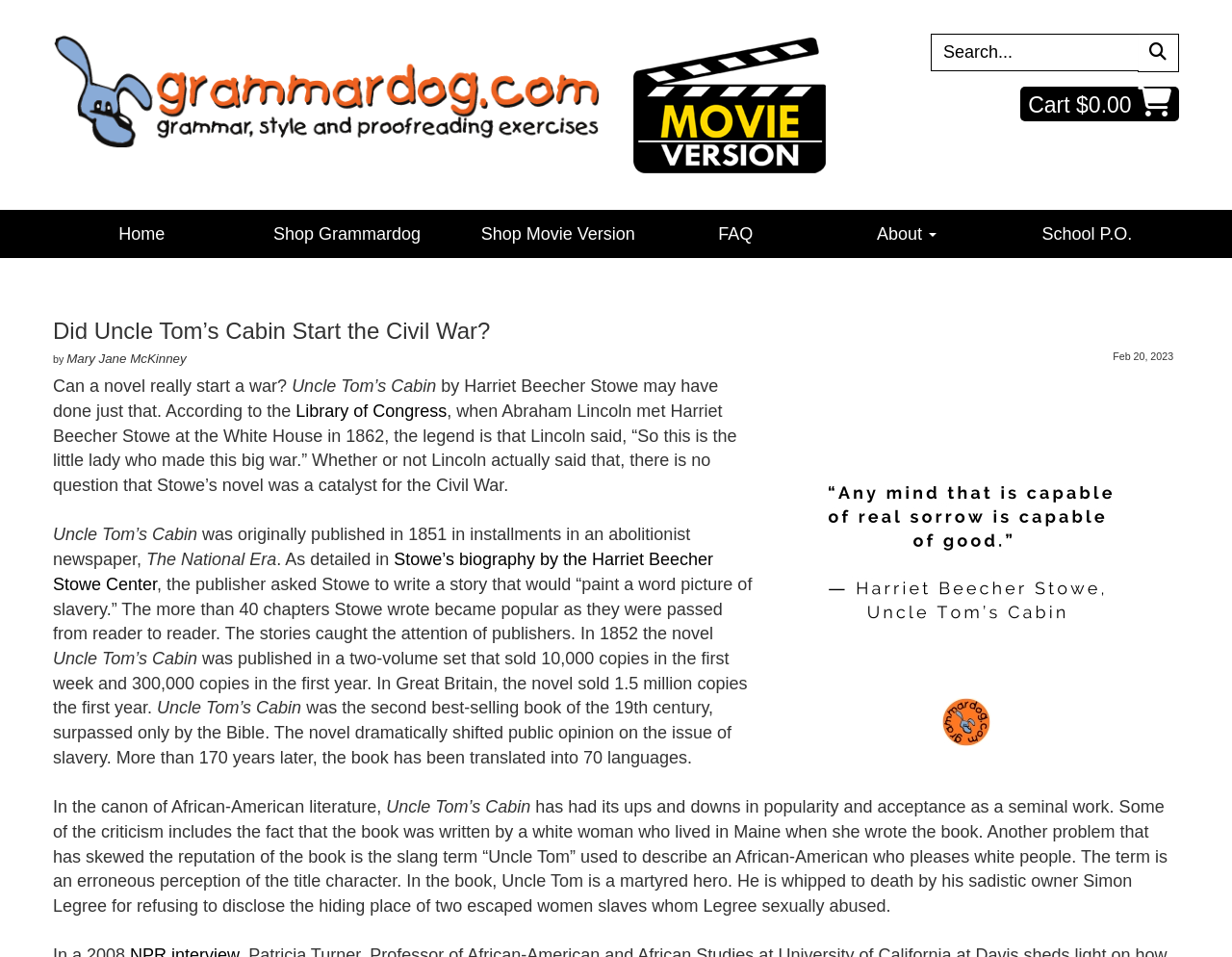Determine the bounding box for the UI element that matches this description: "alt="GrammarDog.com"".

[0.512, 0.098, 0.673, 0.118]